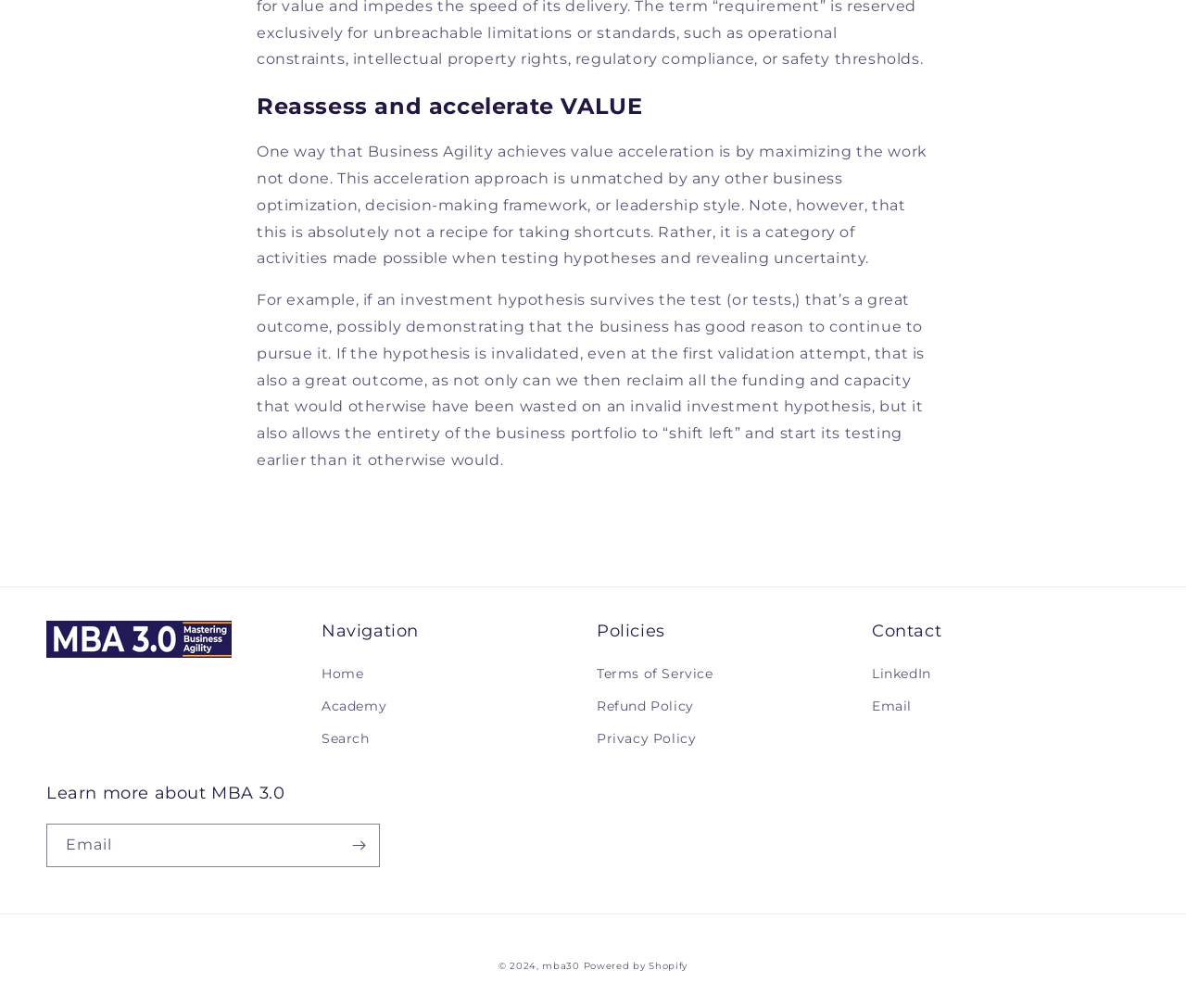Can you find the bounding box coordinates for the element that needs to be clicked to execute this instruction: "Search for something"? The coordinates should be given as four float numbers between 0 and 1, i.e., [left, top, right, bottom].

[0.271, 0.717, 0.311, 0.75]